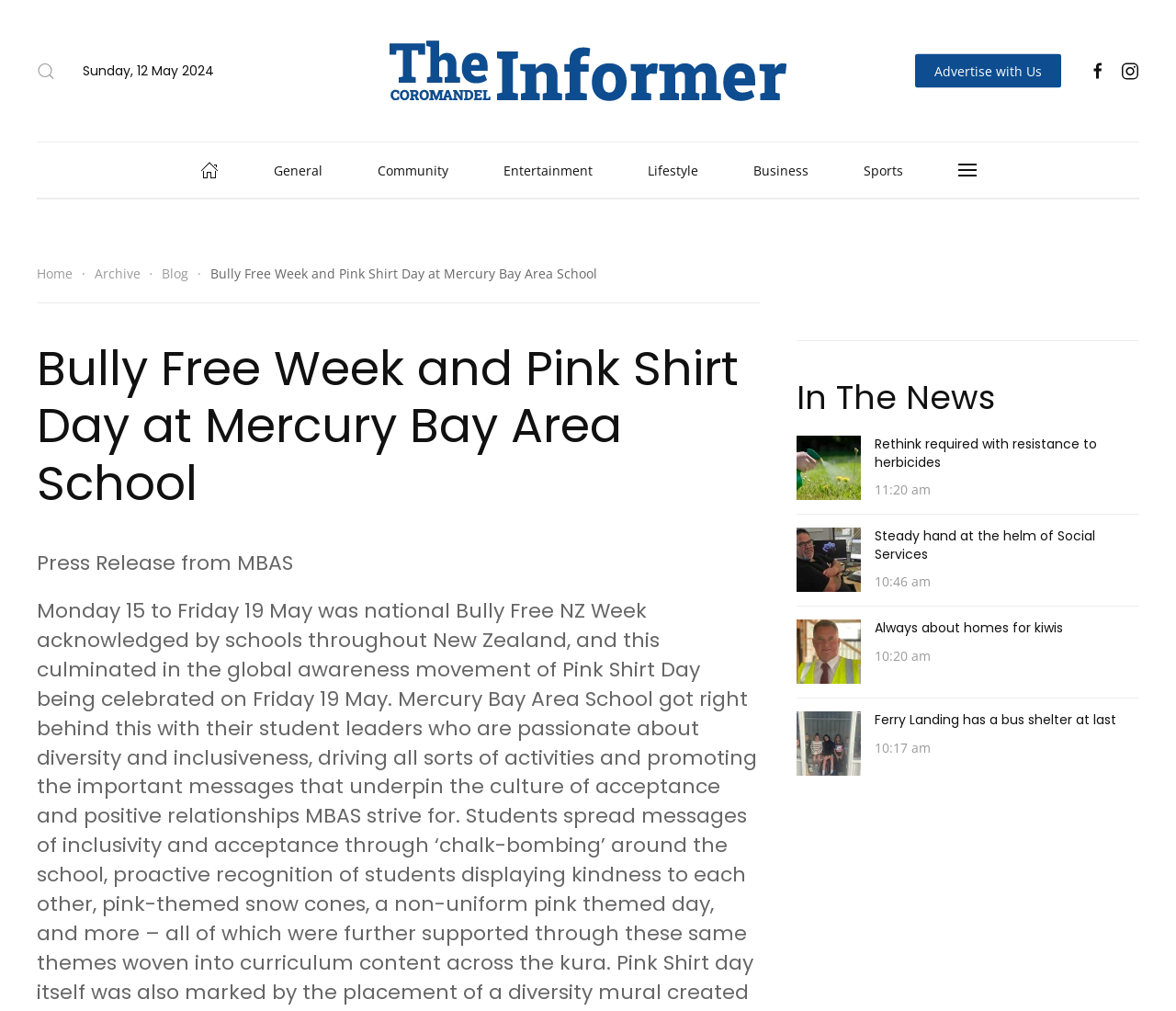How many articles are in the 'In The News' section?
Answer the question with a single word or phrase, referring to the image.

4